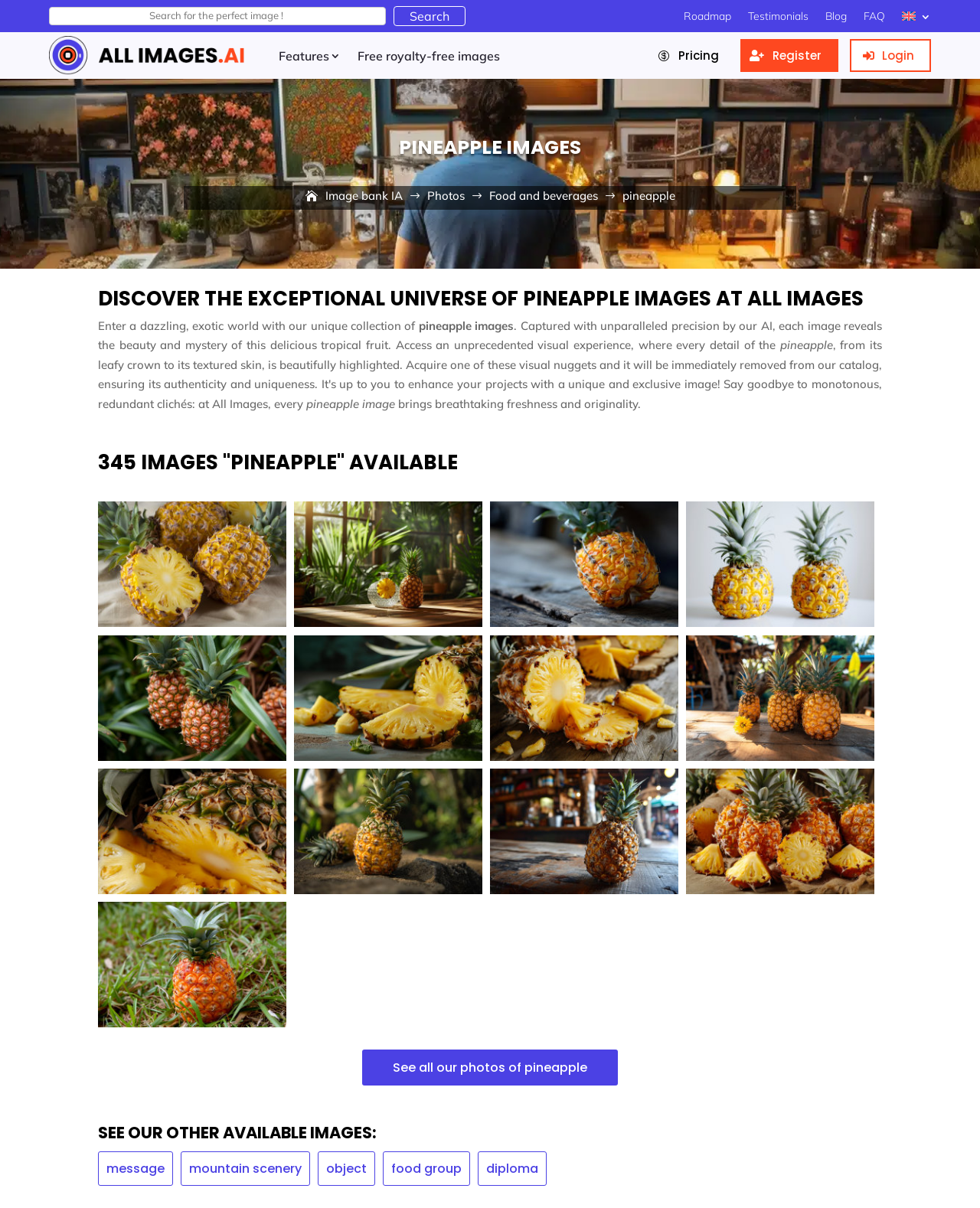Use a single word or phrase to answer this question: 
What is the unique feature of the pineapple images on this webpage?

Generated by AI